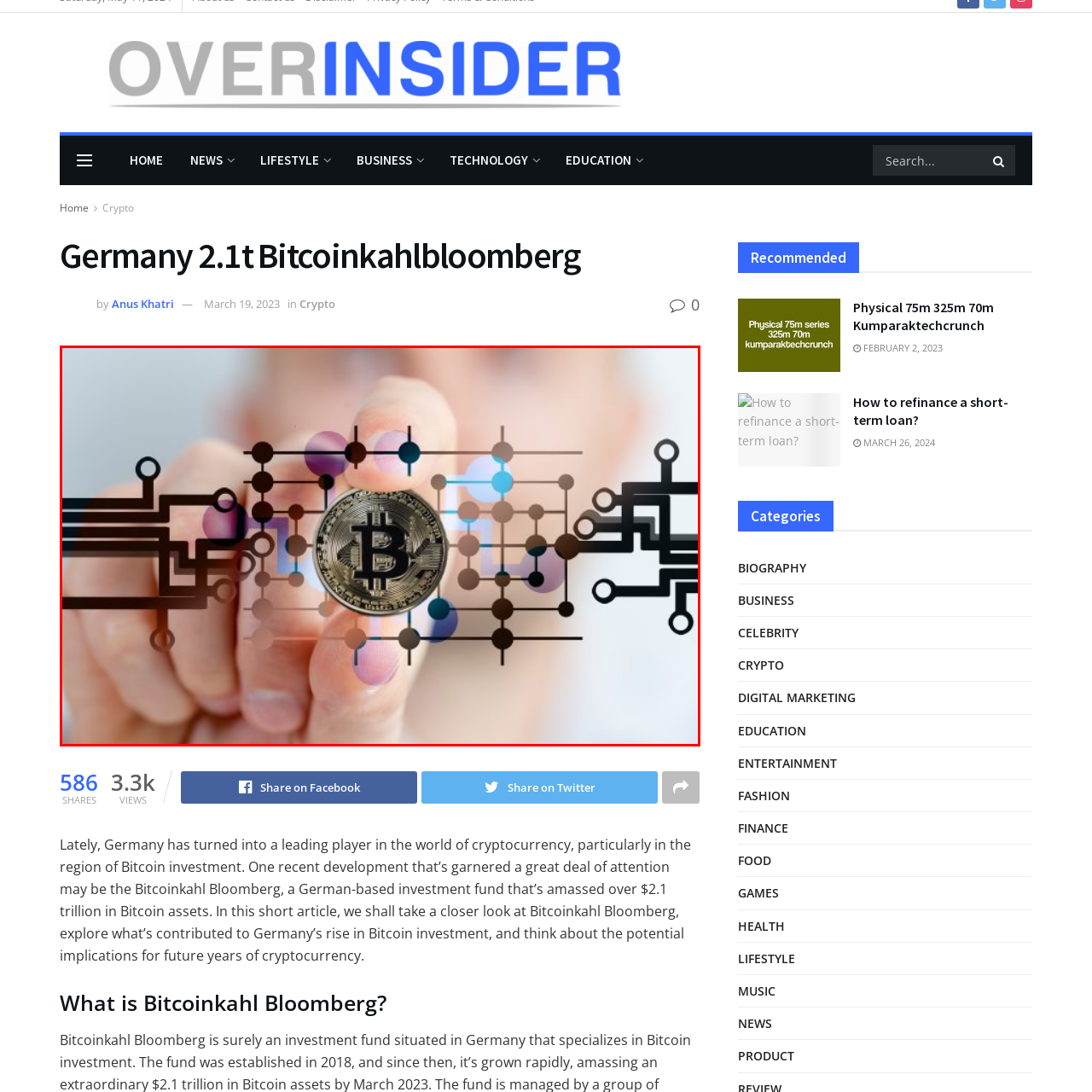Please analyze the image enclosed within the red bounding box and provide a comprehensive answer to the following question based on the image: What technology is reflected in the design of the Bitcoin?

The intricate design of digital circuit patterns and colorful nodes surrounding the Bitcoin logo symbolizes the convergence of cryptocurrency with advanced technology, specifically reflecting the transformative power of blockchain technology.